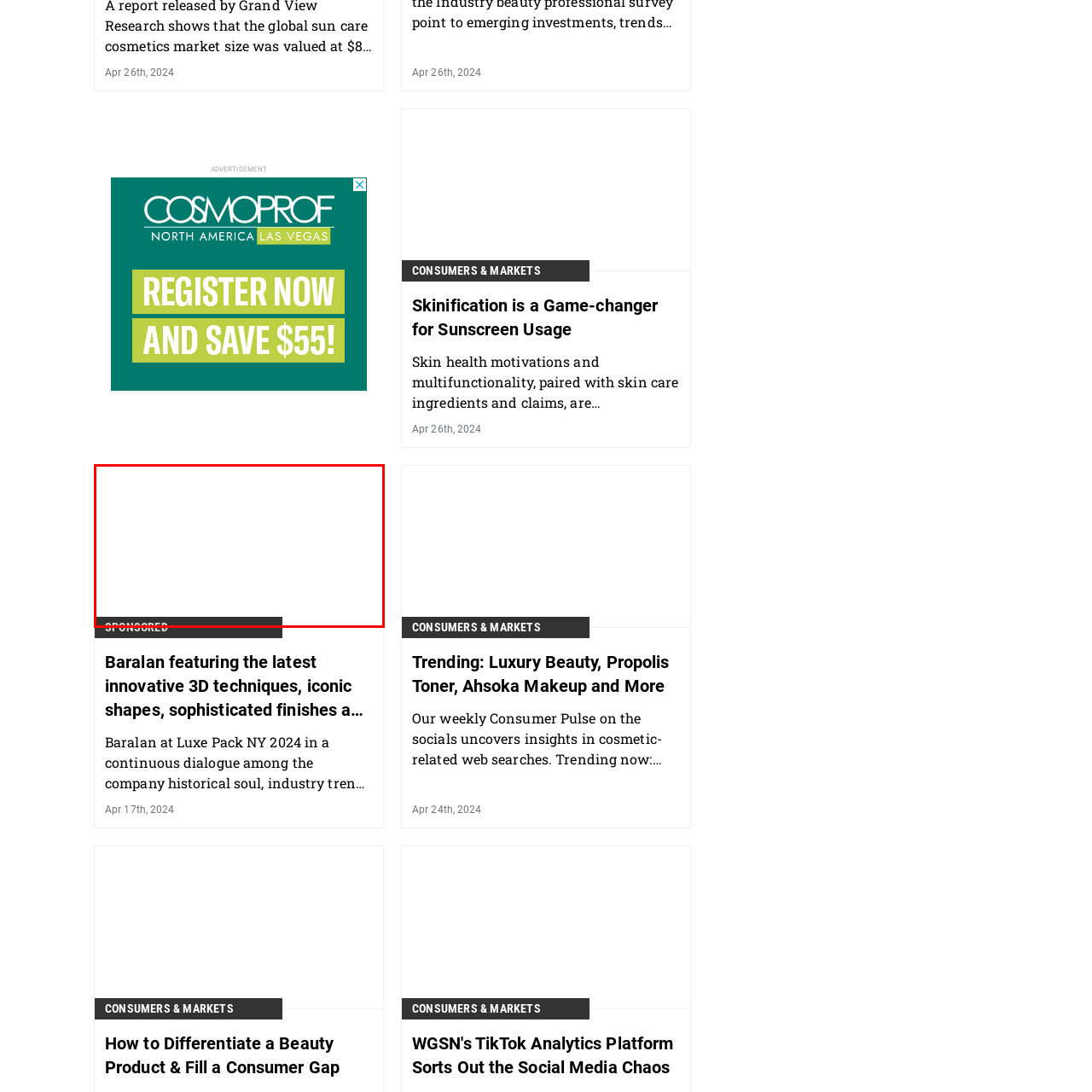Focus on the area marked by the red box, What is the tone of the overall presentation? 
Answer briefly using a single word or phrase.

Creative and modern